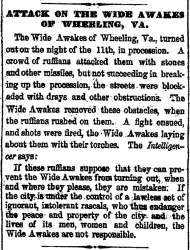Please provide a detailed answer to the question below based on the screenshot: 
What were the Wide Awakes using to secure the streets?

According to the caption, the Wide Awakes managed to secure the streets with their torches, which suggests that they used torches as a means to maintain control and safety during the procession.